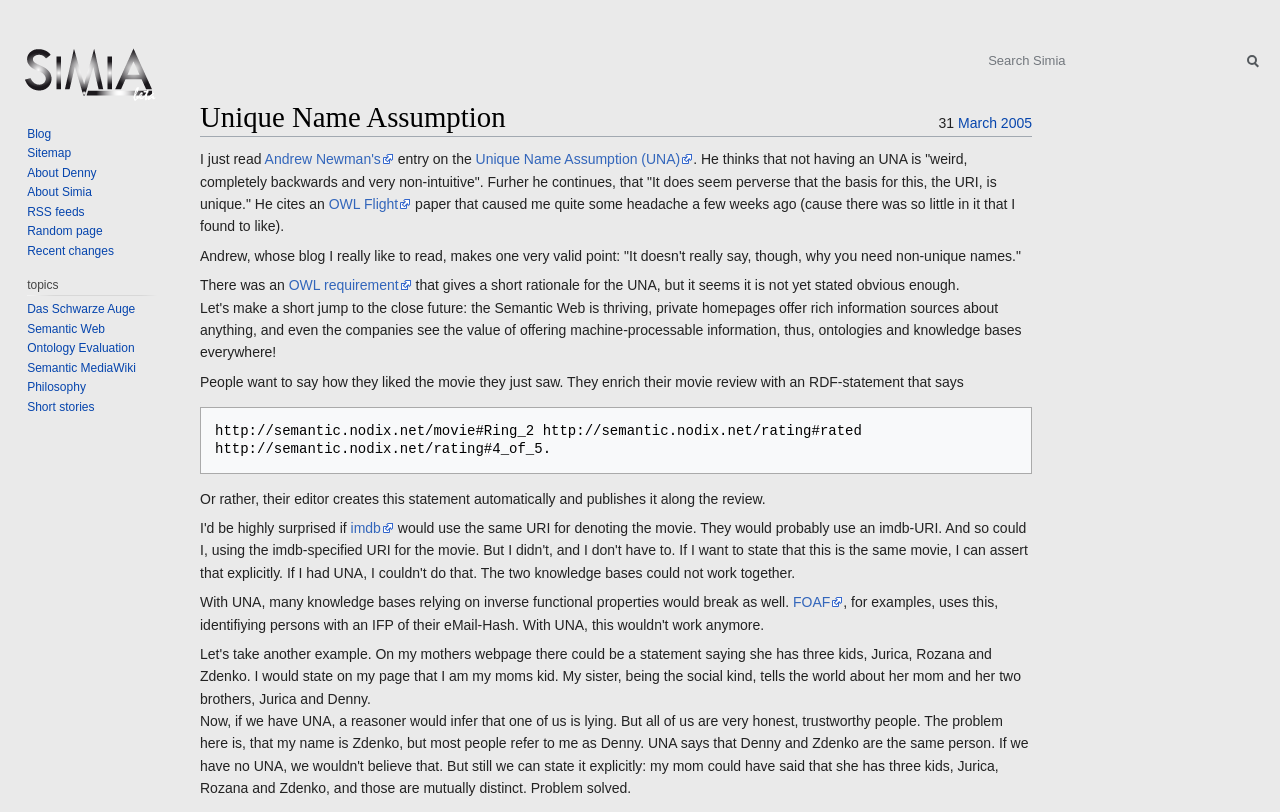Write a detailed summary of the webpage, including text, images, and layout.

The webpage is about the "Unique Name Assumption" concept, specifically discussing its implications and criticisms. At the top, there is a heading with the title "Unique Name Assumption" and two links to "Jump to navigation" and "Jump to search". Below this, there is a date "31 March 2005" and a brief introduction to the topic.

The main content of the page is a blog post that discusses the concept of Unique Name Assumption, citing Andrew Newman's entry on the topic. The post argues that not having a Unique Name Assumption is "weird, completely backwards and very non-intuitive". It also mentions an OWL Flight paper that caused some headache and Andrew's valid point about the need for non-unique names.

The post continues to discuss how people want to share their opinions, such as movie reviews, and how this relates to the Unique Name Assumption. It also mentions that many knowledge bases relying on inverse functional properties would break with UNA.

On the right side of the page, there is a search bar with a "Go" button. Above the search bar, there is a link to "Visit the main page". Below the search bar, there is a navigation menu with links to "Blog", "Sitemap", "About Denny", "About Simia", "RSS feeds", "Random page", and "Recent changes".

At the bottom of the page, there is another navigation menu with links to various topics, including "Das Schwarze Auge", "Semantic Web", "Ontology Evaluation", "Semantic MediaWiki", "Philosophy", and "Short stories".